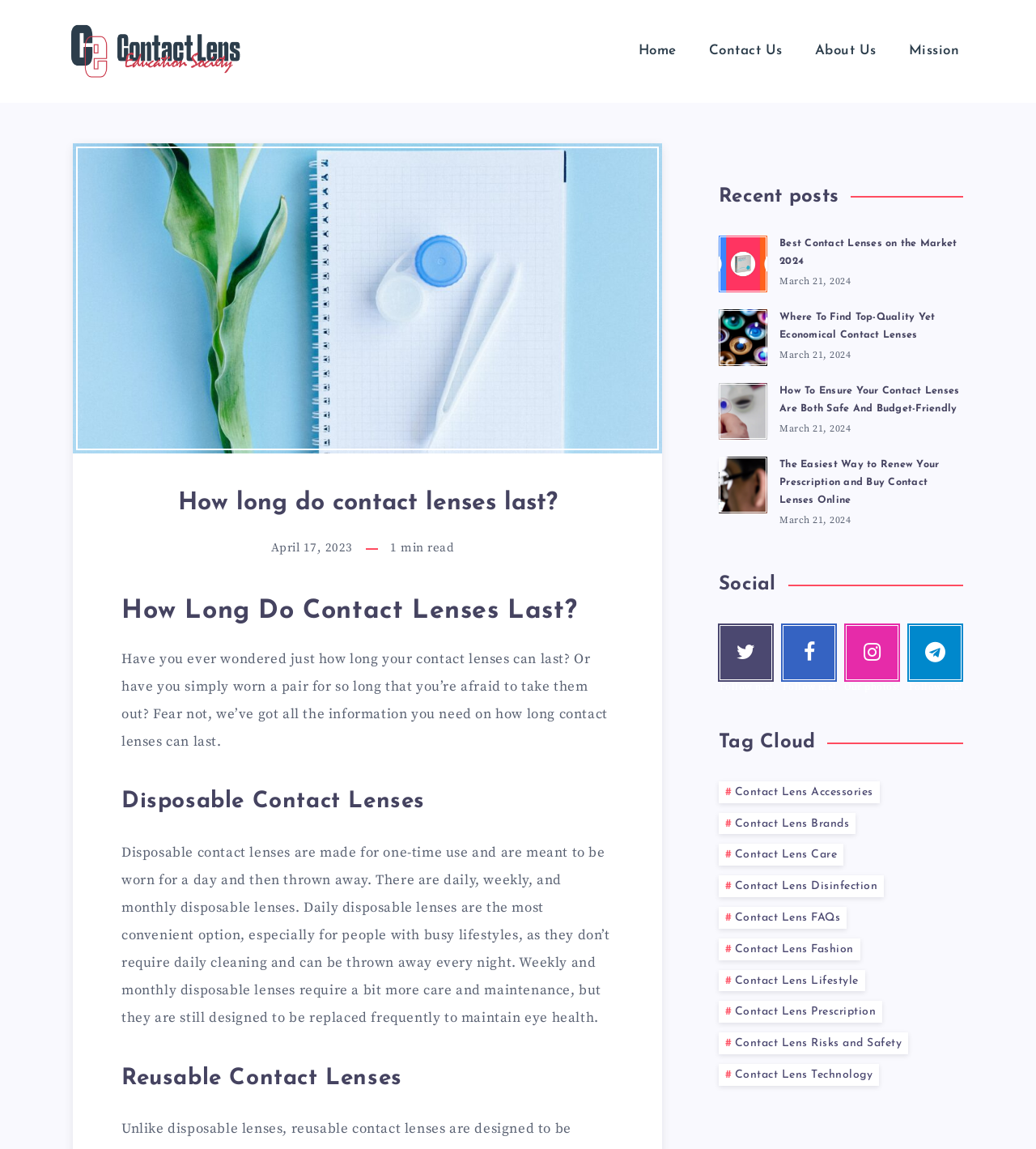Provide the bounding box coordinates of the UI element this sentence describes: "Home".

[0.6, 0.028, 0.668, 0.061]